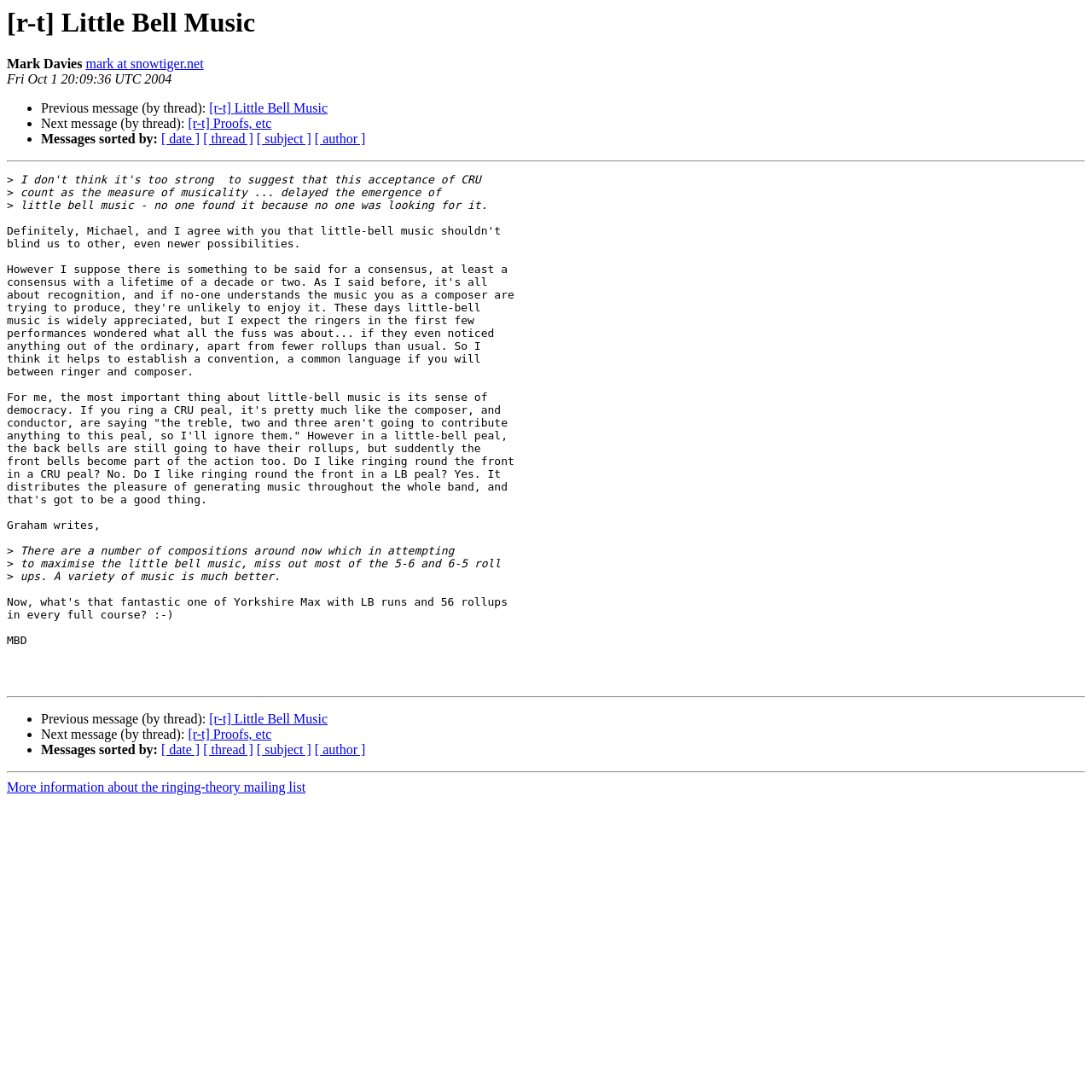Identify the bounding box coordinates for the UI element mentioned here: "[r-t] Little Bell Music". Provide the coordinates as four float values between 0 and 1, i.e., [left, top, right, bottom].

[0.192, 0.093, 0.3, 0.106]